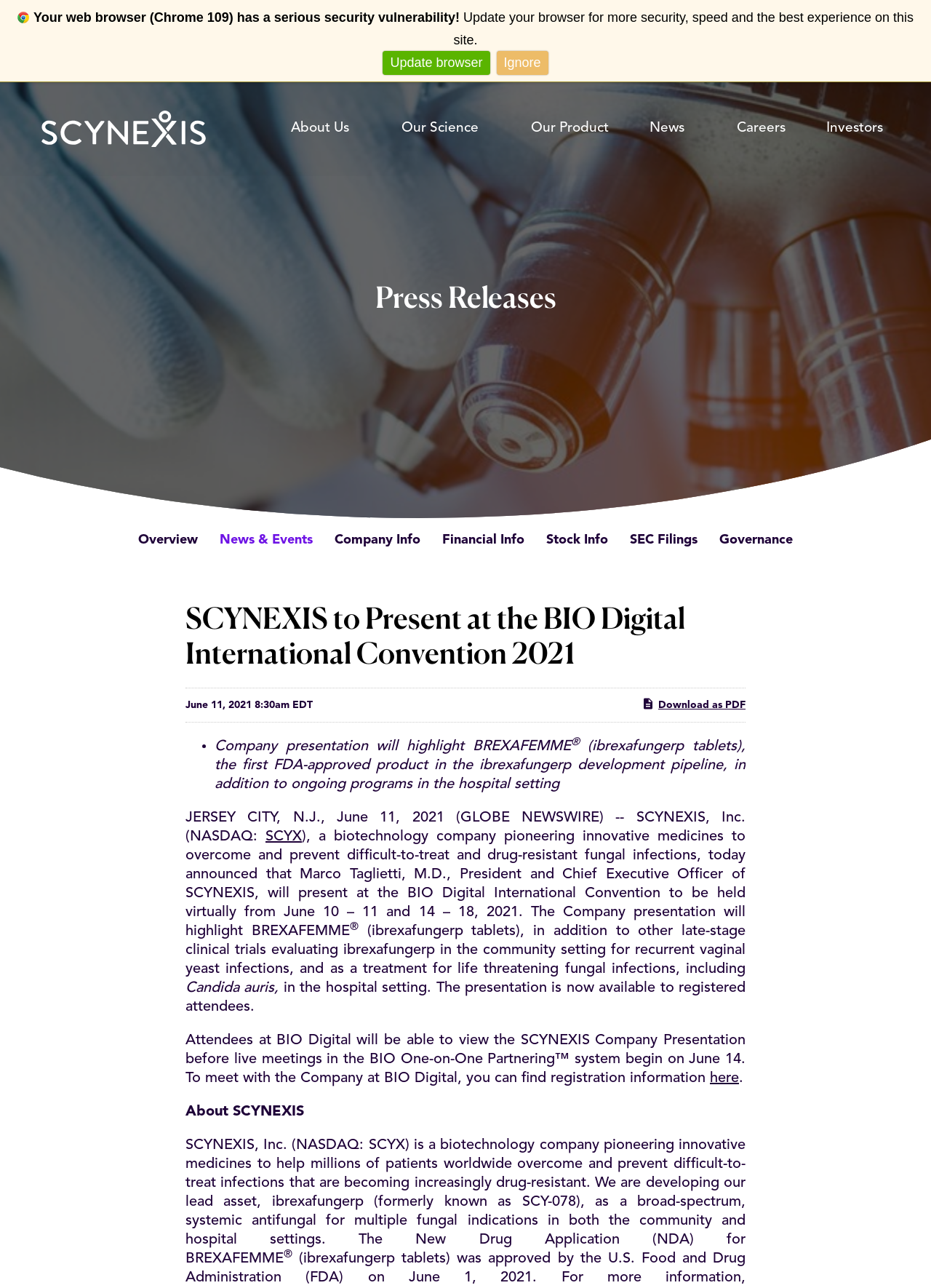Provide an in-depth caption for the webpage.

The webpage is about SCYNEXIS, Inc., a biotechnology company, and its presentation at the BIO Digital International Convention 2021. At the top of the page, there is a warning message about a serious security vulnerability in the browser, with options to update the browser or ignore the warning.

Below the warning message, there are several links to navigate to different sections of the website, including "Skip to main content", "Skip to section navigation", and "Skip to footer". On the top-left corner, there is a logo of SCYNEXIS, Inc. with a link to the company's homepage.

The main content of the page is divided into several sections. On the top, there are links to different sections of the website, including "About Us", "Our Science", "Our Product", "News", "Careers", and "Investors". Below these links, there is a heading "Press Releases" followed by a navigation menu for the "Investors Section" with links to "Overview", "News & Events", "Company Info", "Financial Info", "Stock Info", "SEC Filings", and "Governance".

The main content of the page is a press release about SCYNEXIS's presentation at the BIO Digital International Convention 2021. The presentation will highlight BREXAFEMME (ibrexafungerp tablets), the first FDA-approved product in the ibrexafungerp development pipeline. The press release includes details about the company's CEO, Marco Taglietti, M.D., and his presentation at the convention. There are also links to download the presentation as a PDF and to register for the convention.

At the bottom of the page, there is a section "About SCYNEXIS" with a brief description of the company and its mission to develop innovative medicines to overcome and prevent difficult-to-treat infections.